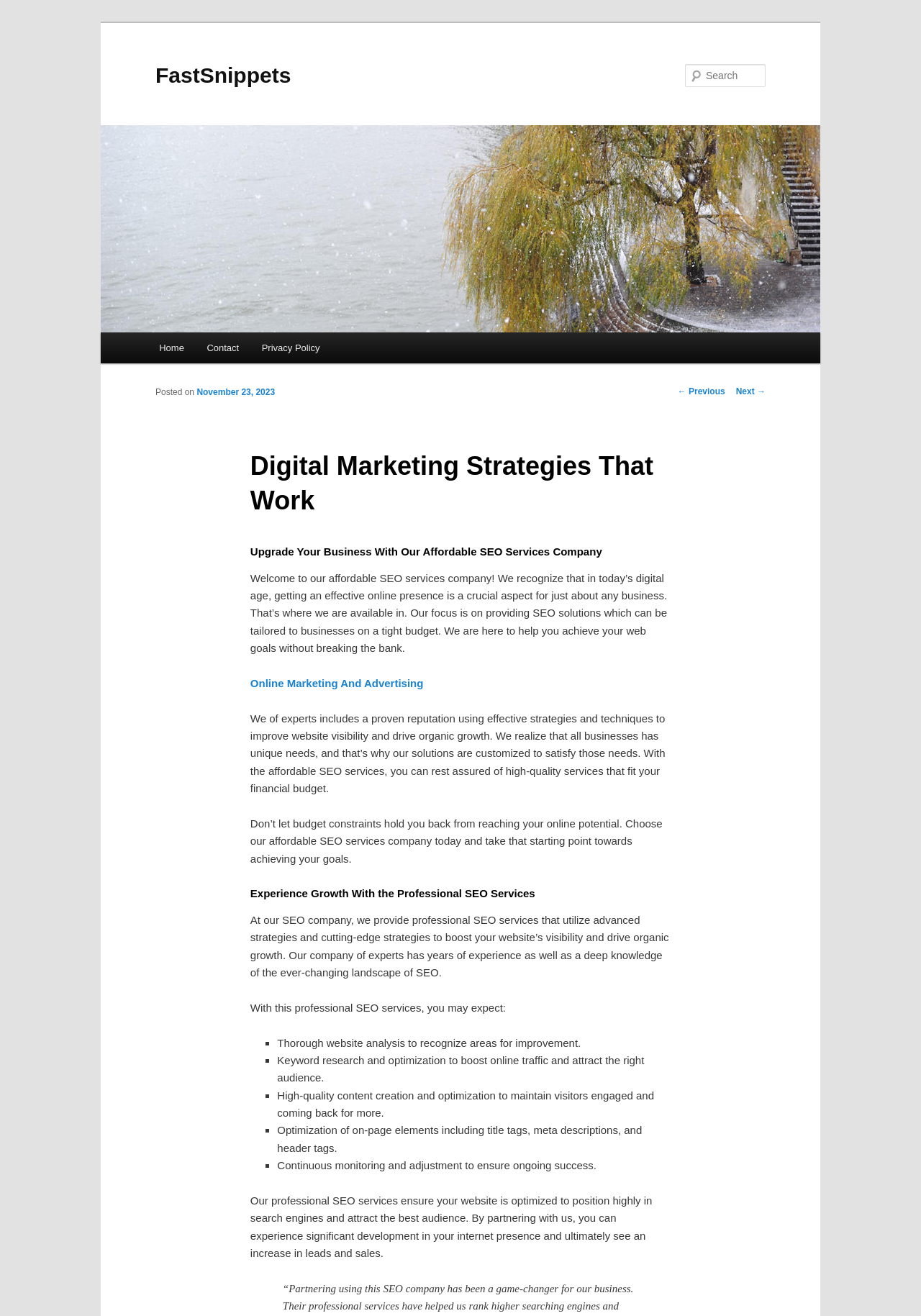Using the format (top-left x, top-left y, bottom-right x, bottom-right y), and given the element description, identify the bounding box coordinates within the screenshot: November 23, 2023

[0.214, 0.294, 0.299, 0.302]